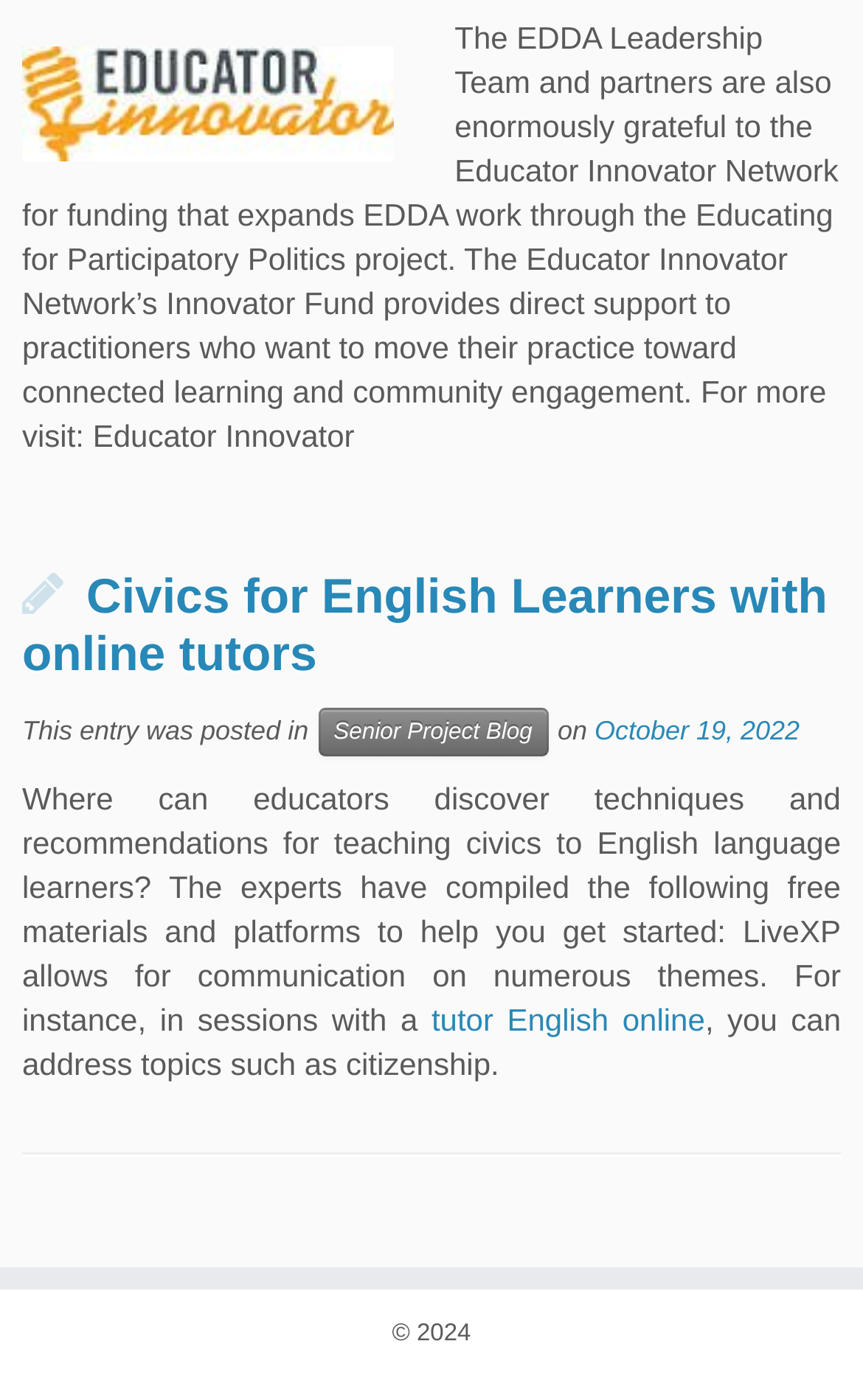What is the copyright year of the website?
Based on the image content, provide your answer in one word or a short phrase.

2024